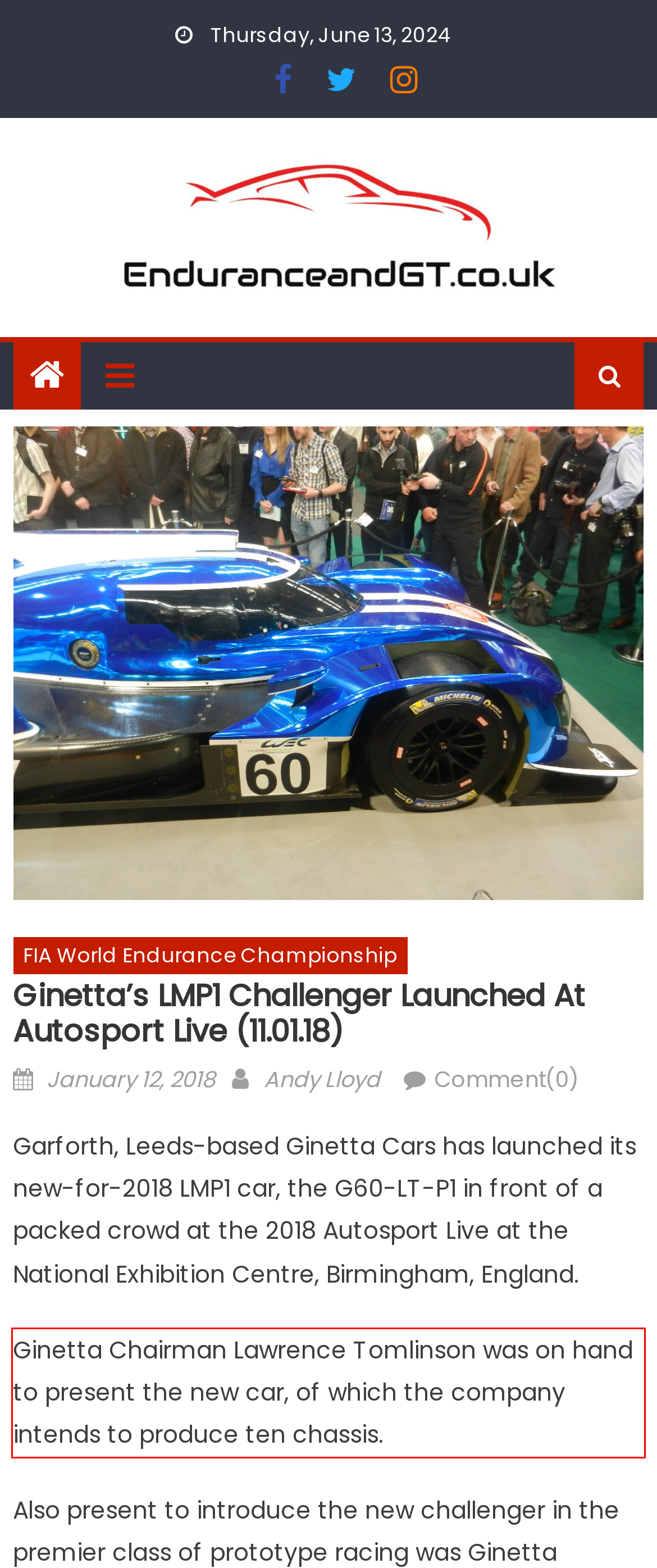Please take the screenshot of the webpage, find the red bounding box, and generate the text content that is within this red bounding box.

Ginetta Chairman Lawrence Tomlinson was on hand to present the new car, of which the company intends to produce ten chassis.